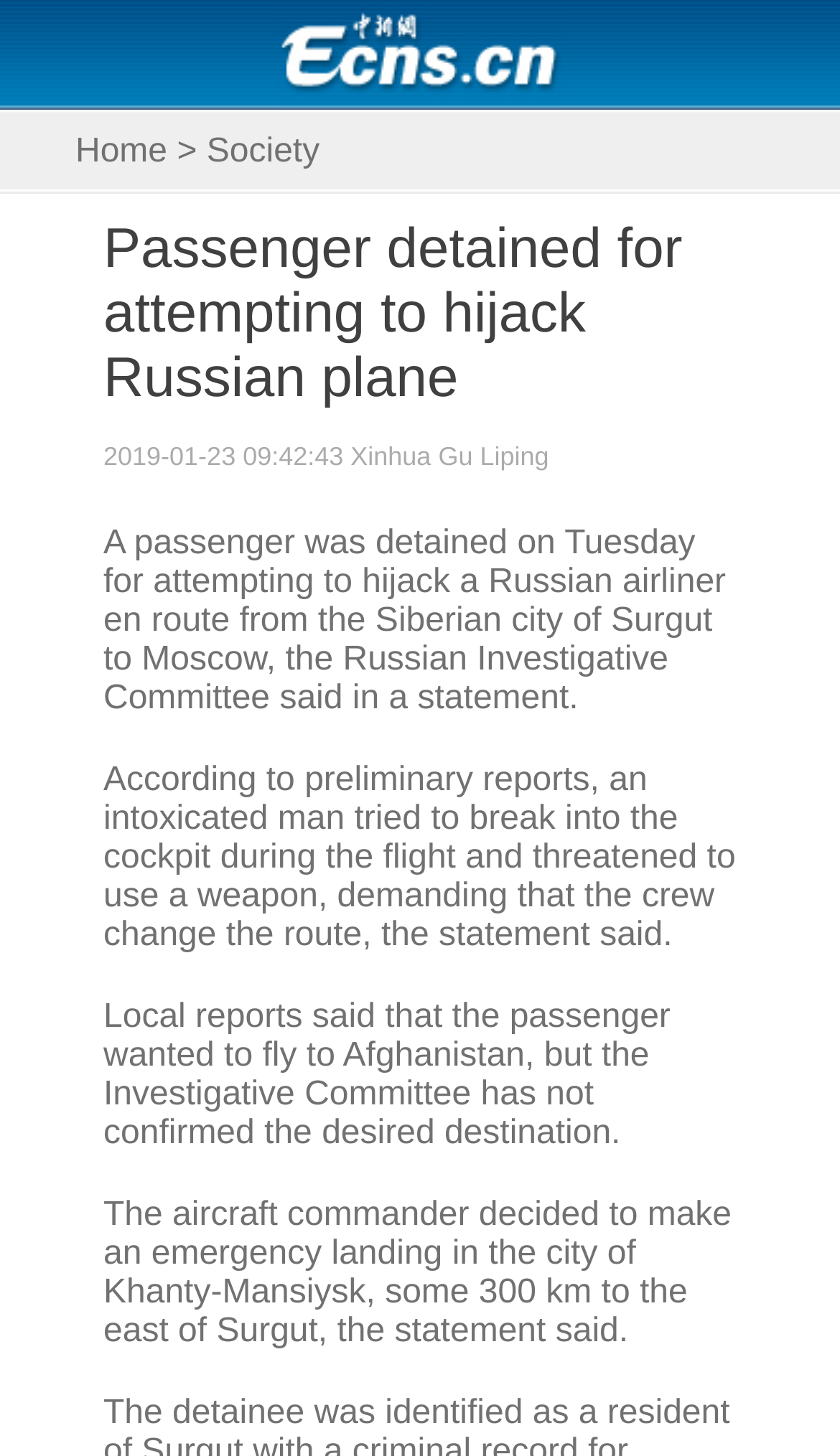What is the date of the news article?
Using the visual information, respond with a single word or phrase.

2019-01-23